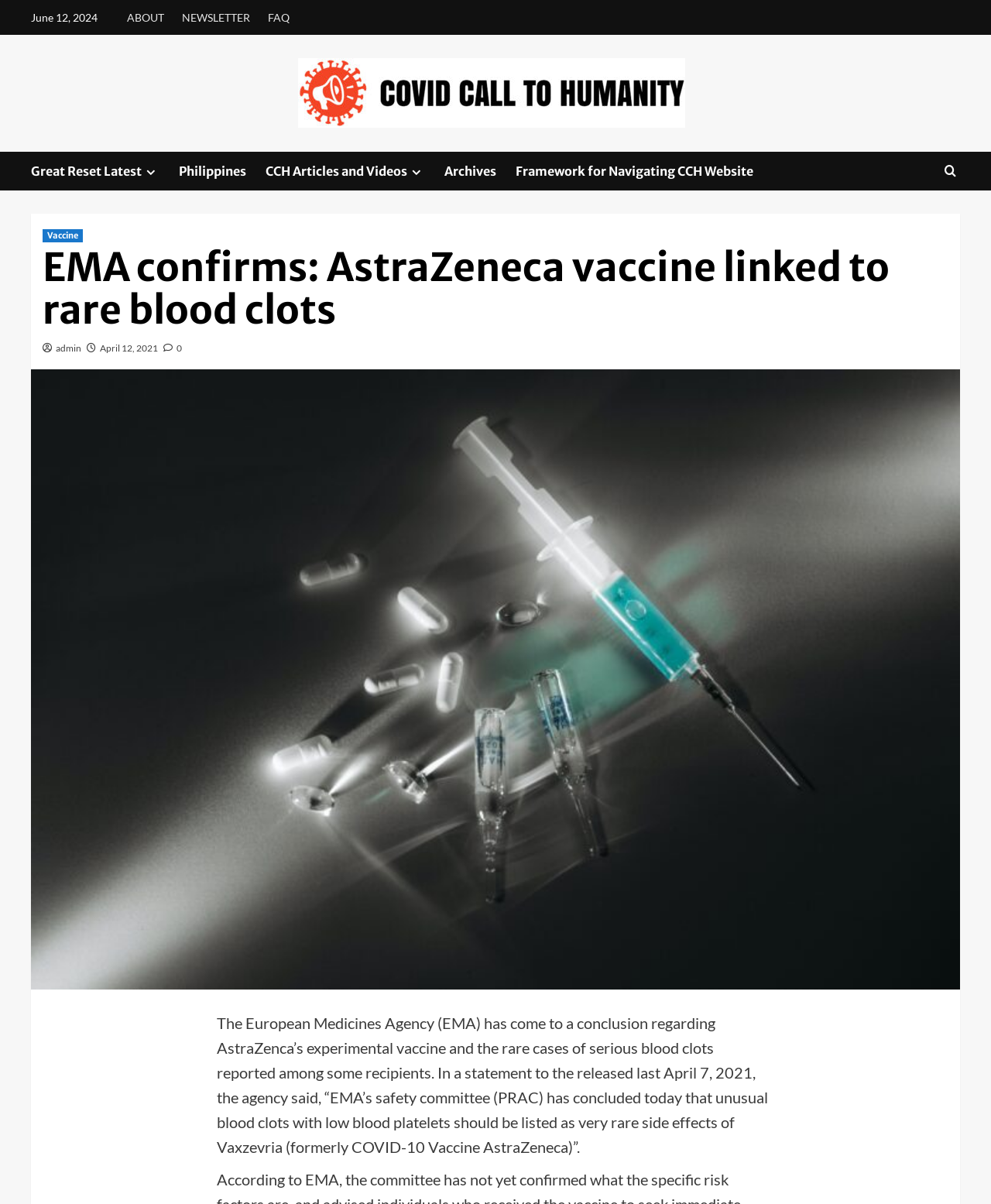Locate the bounding box coordinates of the element that should be clicked to execute the following instruction: "Visit Covid Call To Humanity".

[0.301, 0.048, 0.691, 0.106]